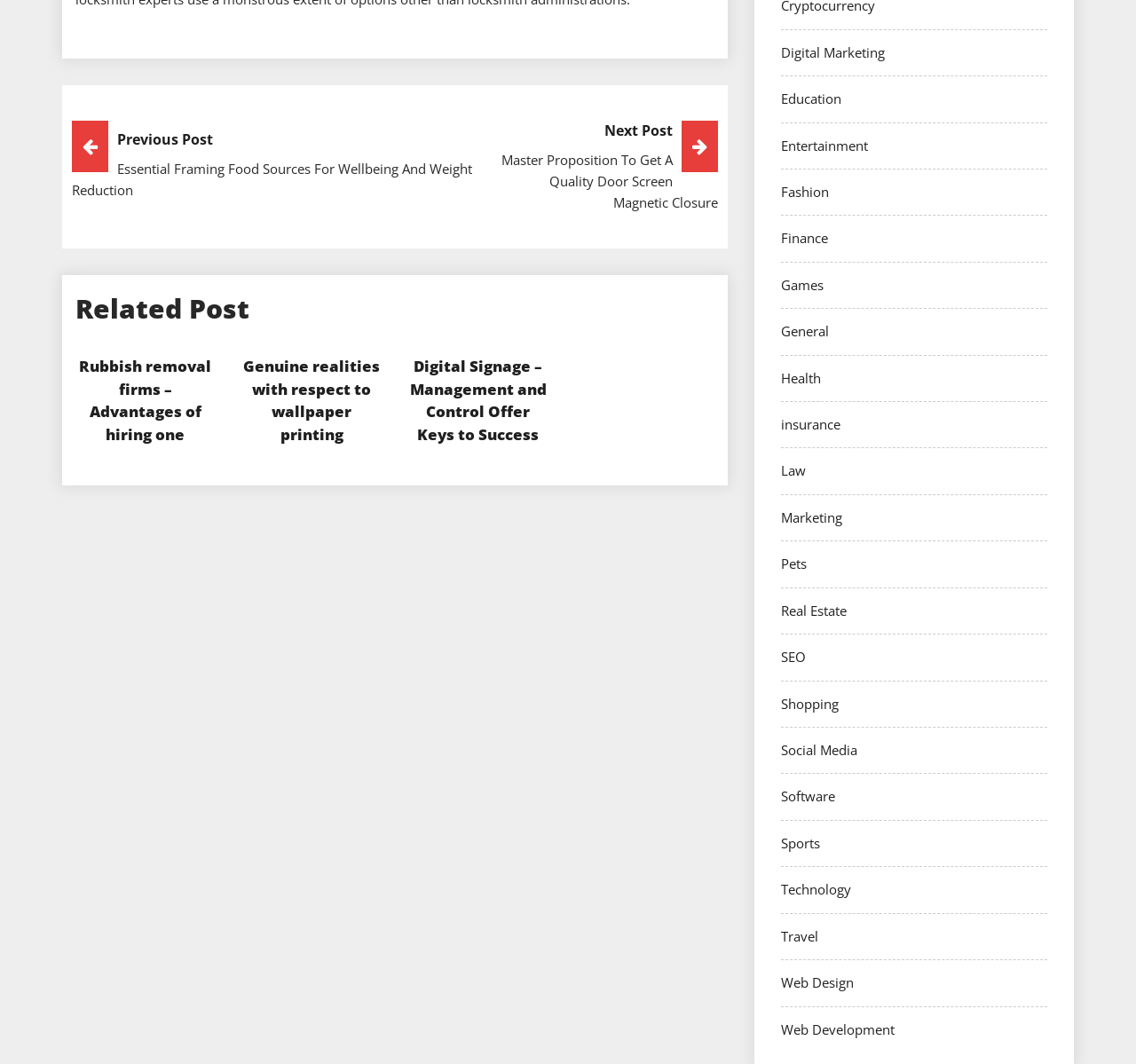Provide a brief response to the question using a single word or phrase: 
How many related posts are listed on the webpage?

Three